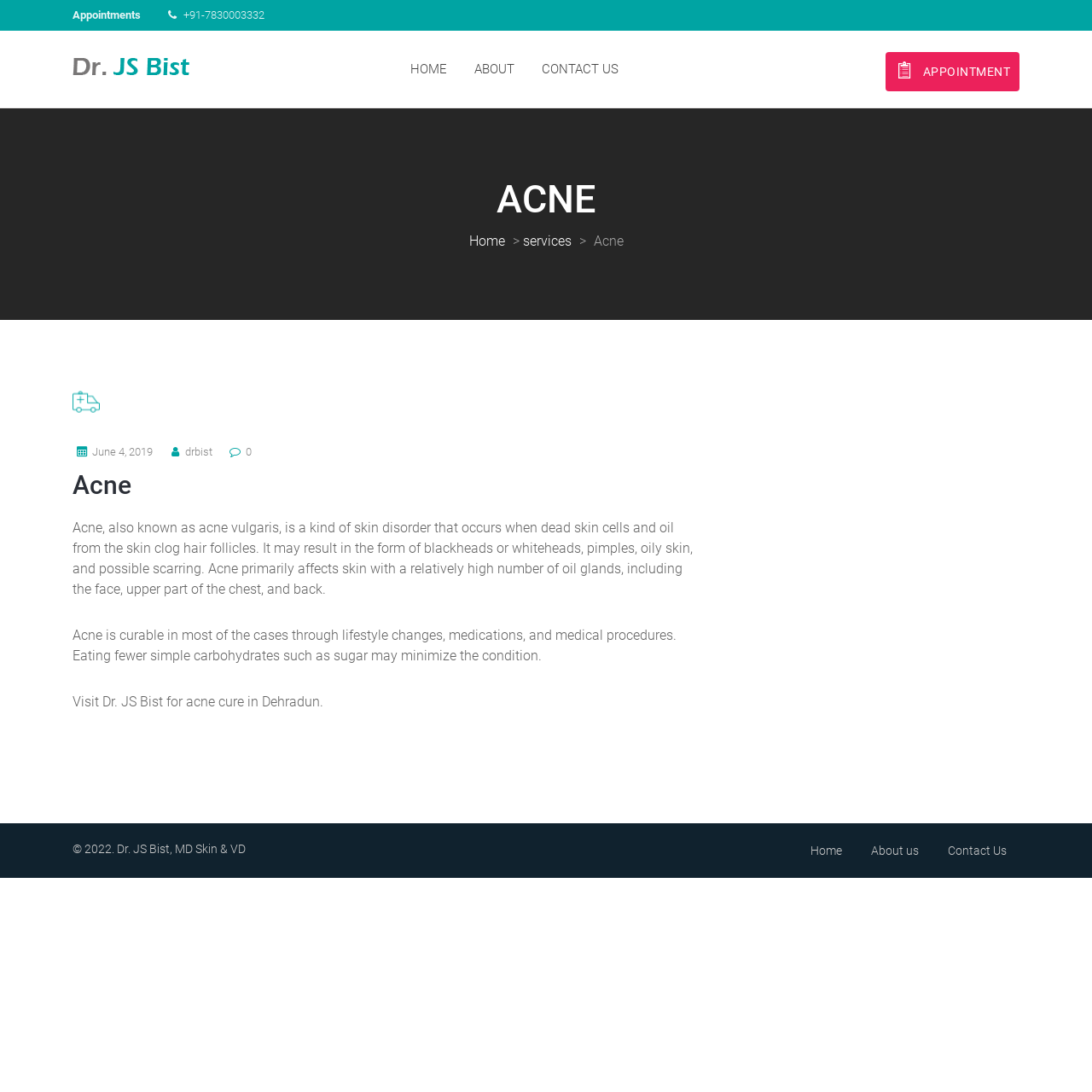Consider the image and give a detailed and elaborate answer to the question: 
How can acne be cured?

The webpage mentions that acne is curable in most cases through lifestyle changes, medications, and medical procedures, as stated in the paragraph that starts with 'Acne is curable in most of the cases...'.